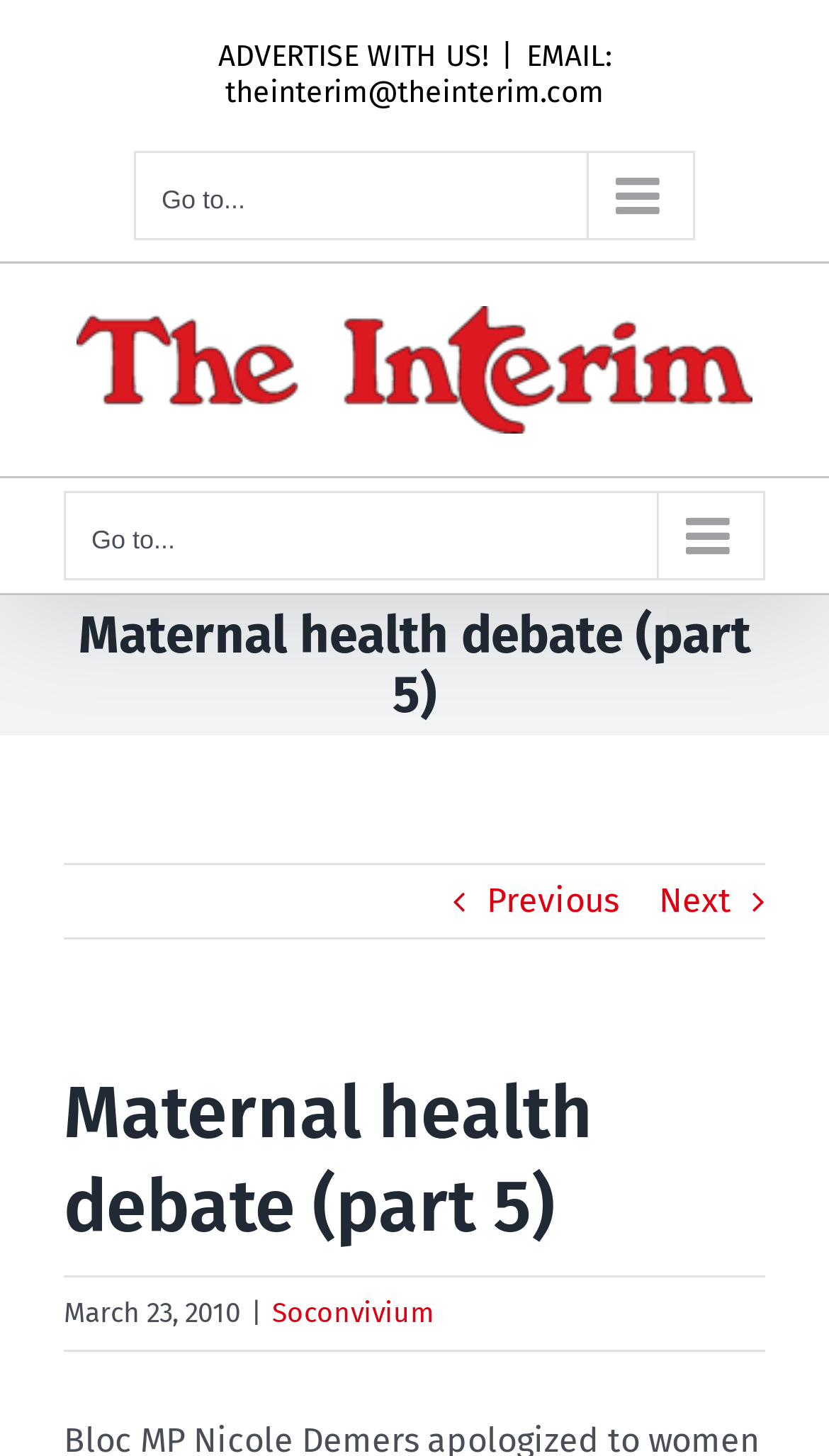Extract the text of the main heading from the webpage.

Maternal health debate (part 5)